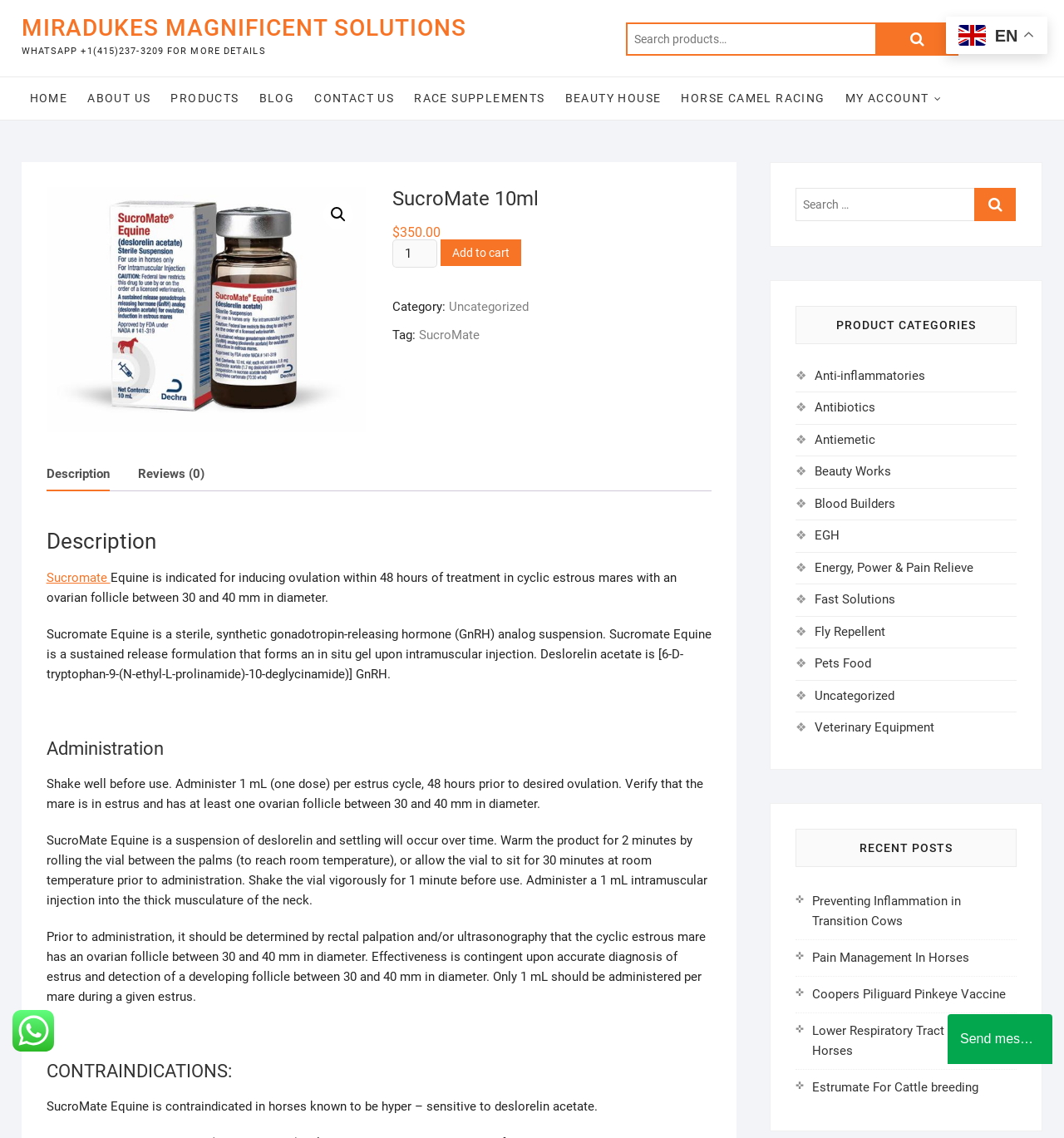How do I administer SucroMate Equine?
Answer the question in as much detail as possible.

The administration instructions for SucroMate Equine can be found on the product page, under the 'Administration' section, which states 'Shake well before use. Administer 1 mL (one dose) per estrus cycle, 48 hours prior to desired ovulation.' and provides additional instructions.